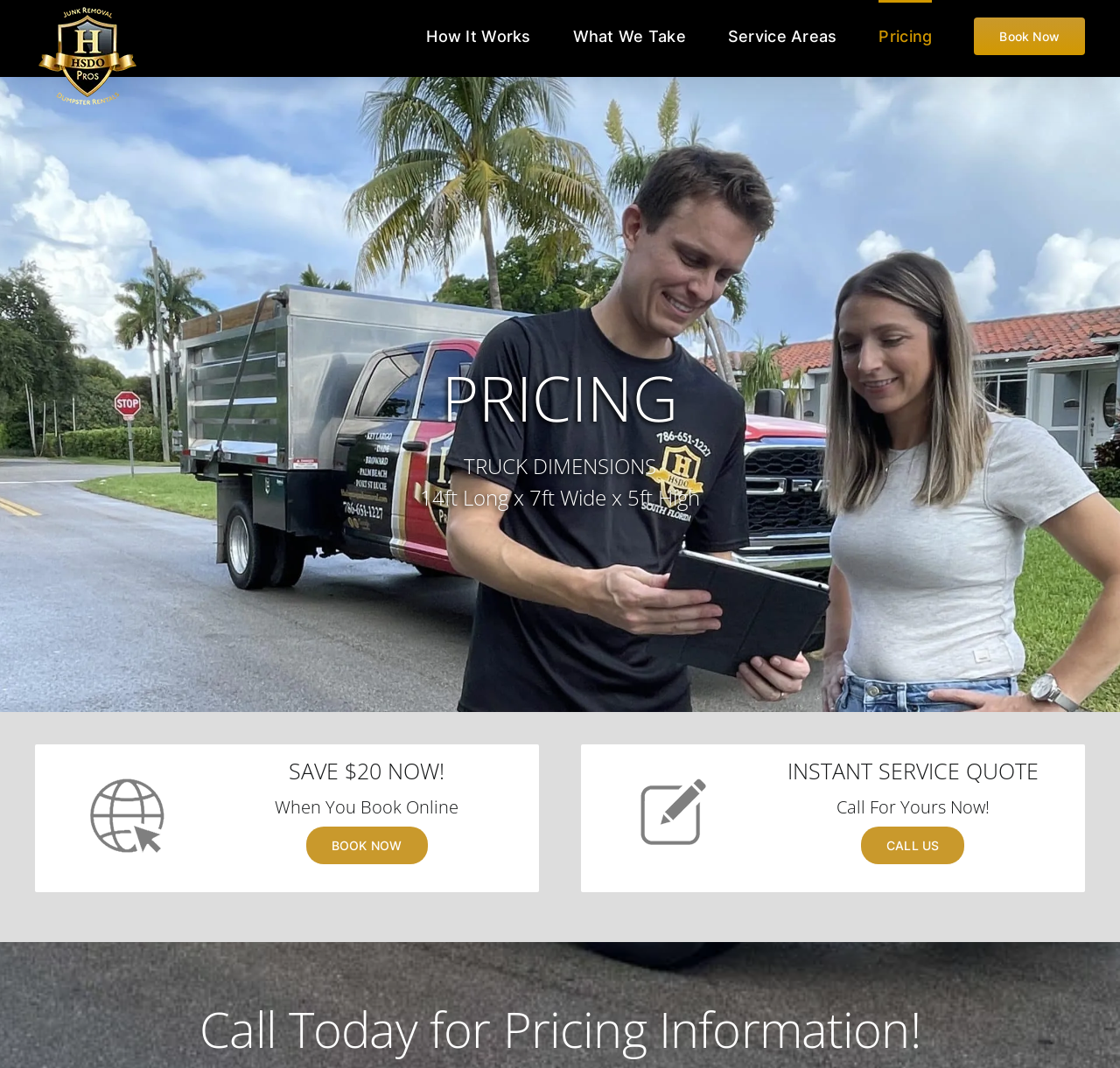Detail the webpage's structure and highlights in your description.

The webpage is about HSDO Pros' junk removal pricing services in Miami, Dade, and Broward. At the top left corner, there is a logo of HSDO Pros Junk Removal & Dumpster Rentals. To the right of the logo, there is a main menu with five links: "How It Works", "What We Take", "Service Areas", "Pricing", and "Book Now". 

Below the main menu, there is a prominent heading "PRICING" that spans almost the entire width of the page. Underneath the "PRICING" heading, there is another heading that describes the truck dimensions. 

On the left side of the page, there is an image, and above it, there is a heading "SAVE $20 NOW!" with a subheading "When You Book Online". Below the image, there is a "BOOK NOW" link. 

On the right side of the page, there is another image, and above it, there is a heading "INSTANT SERVICE QUOTE" with a subheading "Call For Yours Now!". Below the image, there is a "CALL US" link. 

At the very bottom of the page, there is a heading "Call Today for Pricing Information!" that spans almost the entire width of the page.